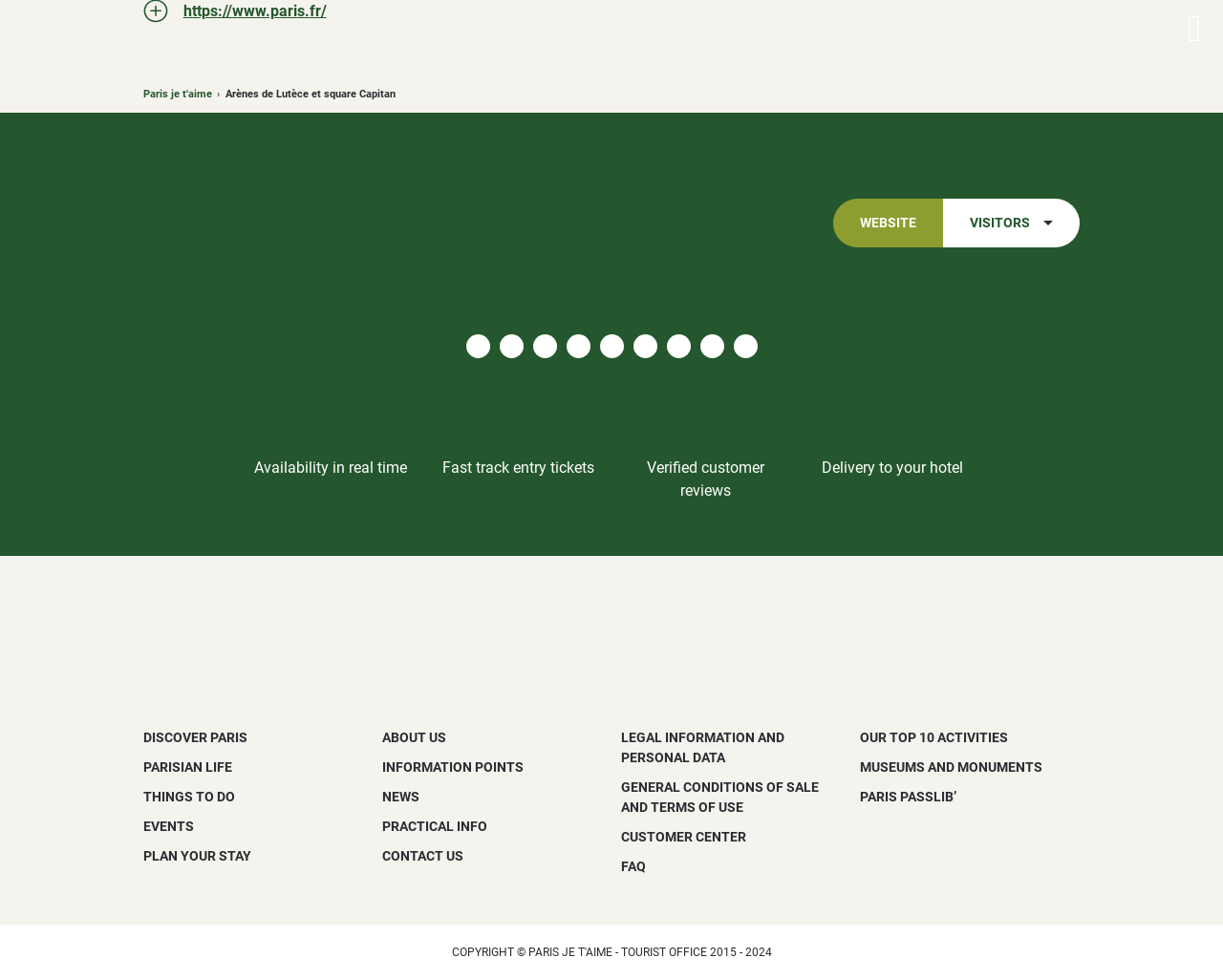Kindly determine the bounding box coordinates of the area that needs to be clicked to fulfill this instruction: "Visit the official website of Paris".

[0.15, 0.001, 0.267, 0.02]